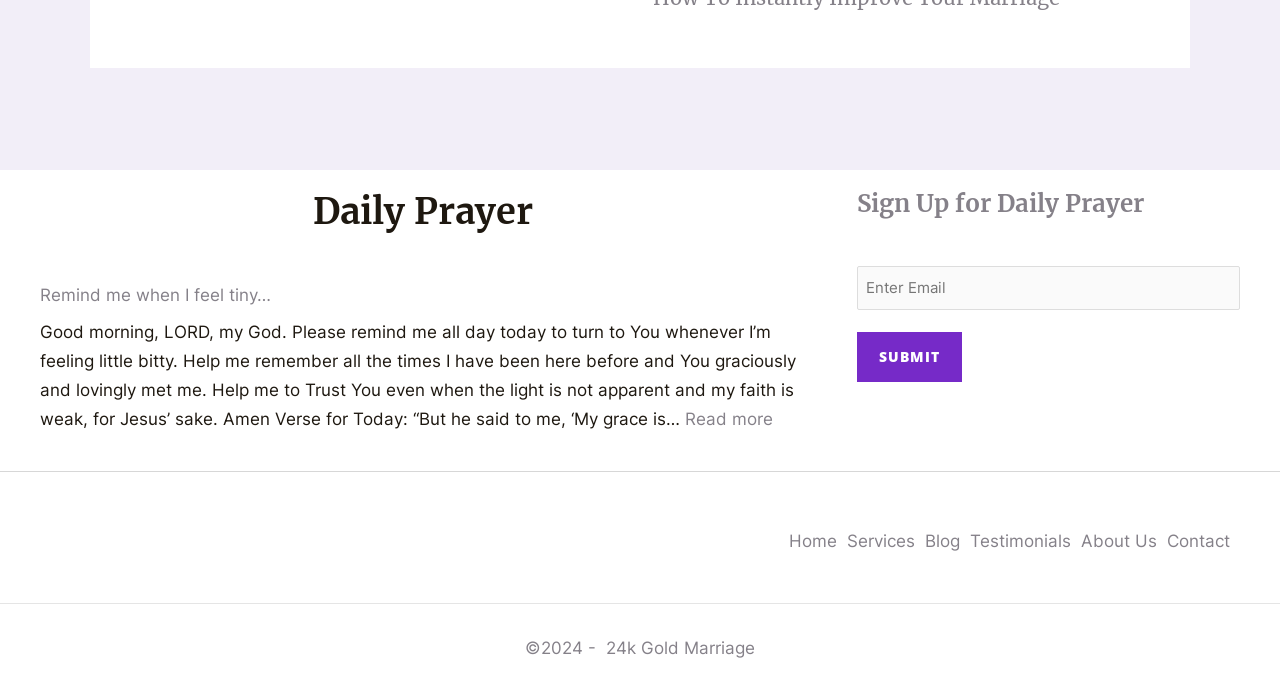Identify the bounding box of the HTML element described here: "name="input_1" placeholder="Enter Email"". Provide the coordinates as four float numbers between 0 and 1: [left, top, right, bottom].

[0.669, 0.384, 0.969, 0.447]